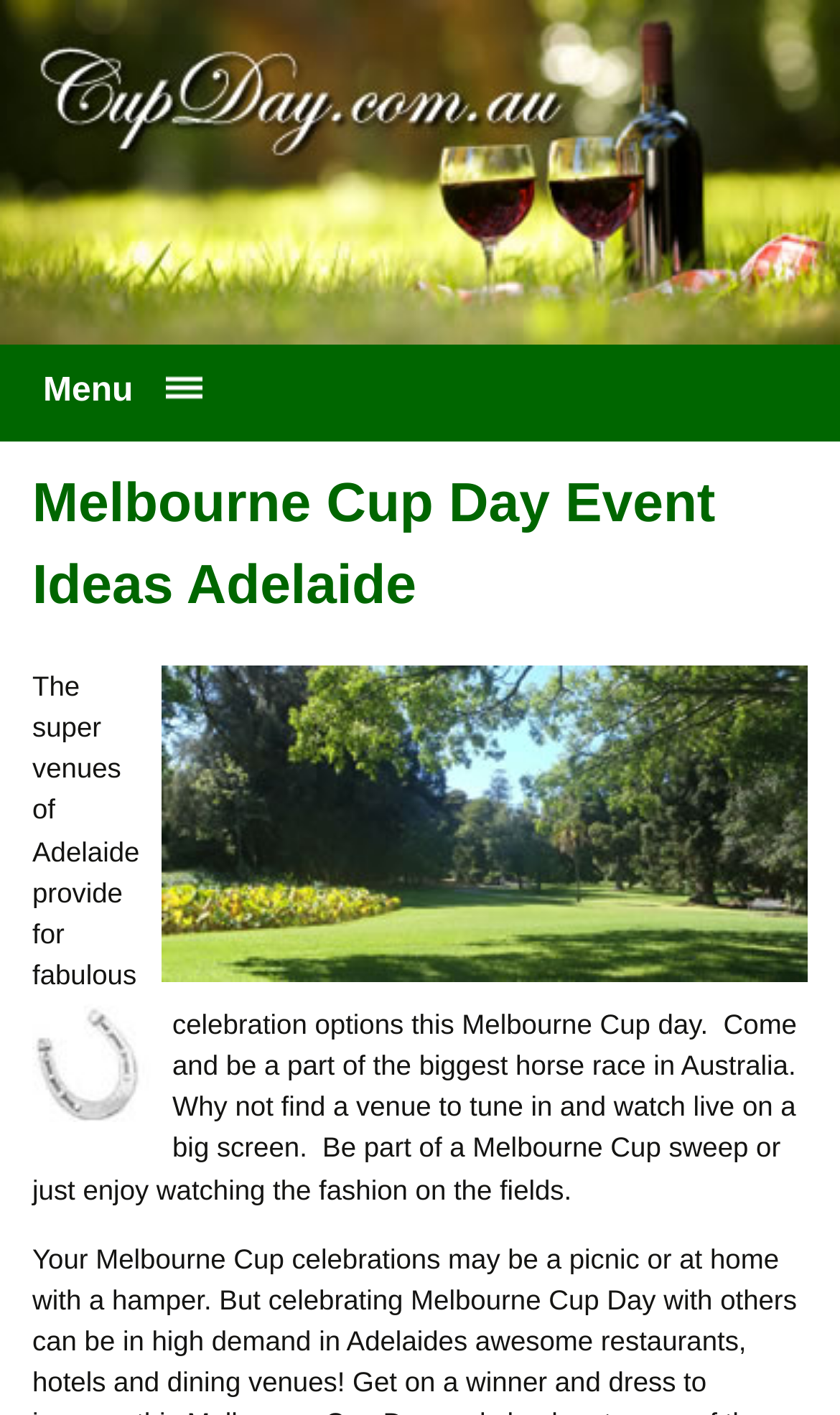Provide the bounding box coordinates of the HTML element described as: "Skip to content". The bounding box coordinates should be four float numbers between 0 and 1, i.e., [left, top, right, bottom].

[0.679, 0.312, 0.897, 0.341]